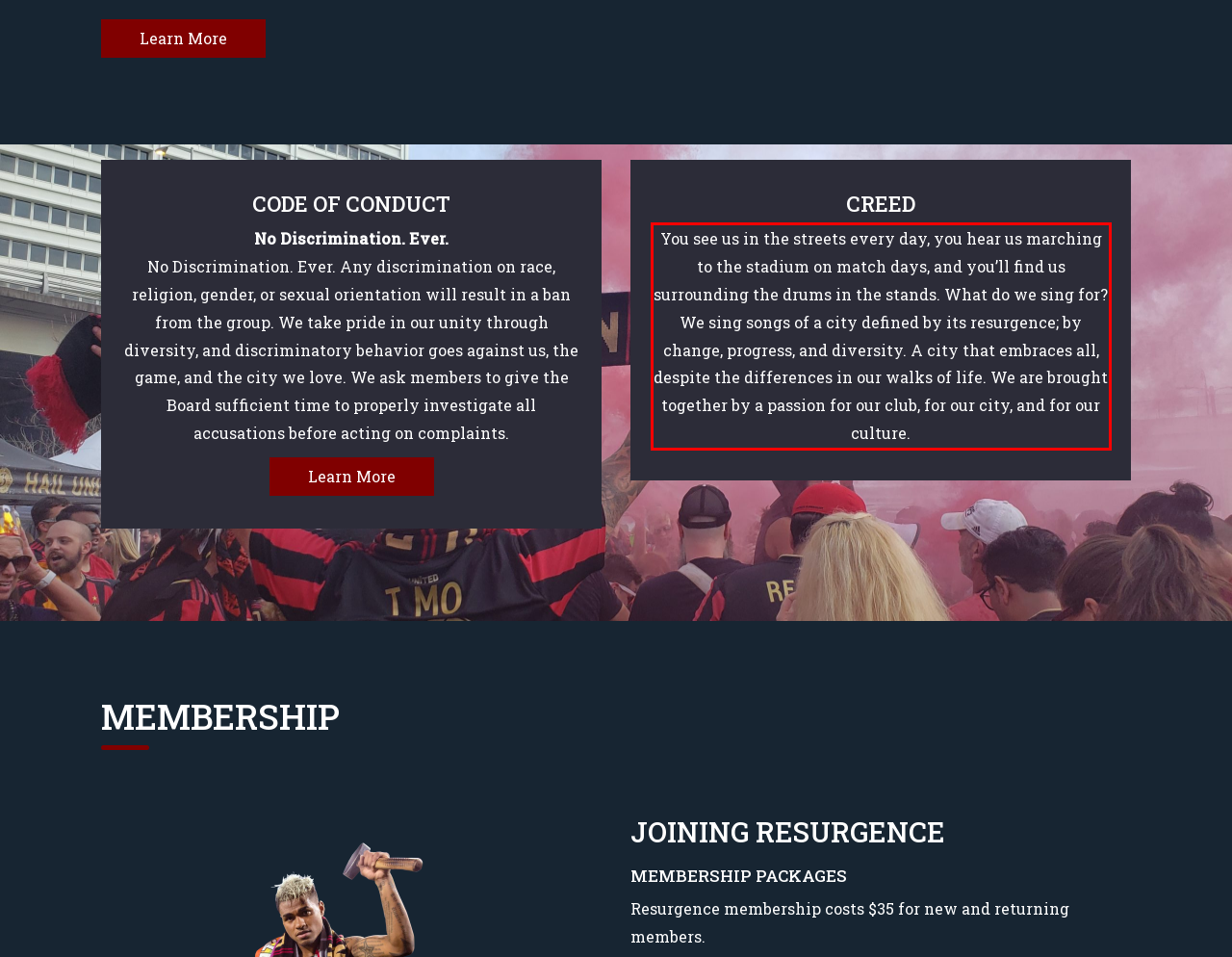Observe the screenshot of the webpage that includes a red rectangle bounding box. Conduct OCR on the content inside this red bounding box and generate the text.

You see us in the streets every day, you hear us marching to the stadium on match days, and you’ll find us surrounding the drums in the stands. What do we sing for? We sing songs of a city defined by its resurgence; by change, progress, and diversity. A city that embraces all, despite the differences in our walks of life. We are brought together by a passion for our club, for our city, and for our culture.